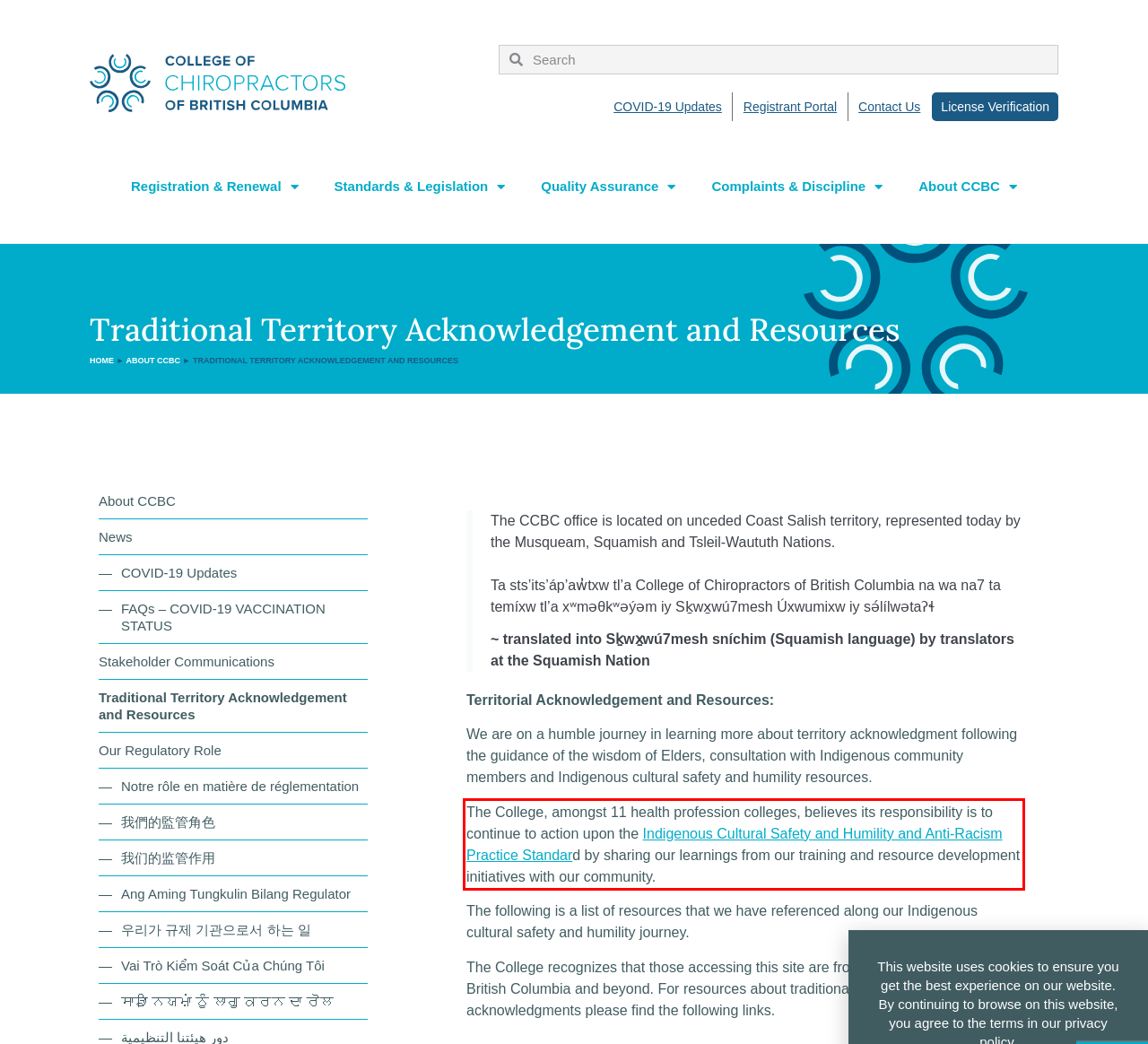Please identify the text within the red rectangular bounding box in the provided webpage screenshot.

The College, amongst 11 health profession colleges, believes its responsibility is to continue to action upon the Indigenous Cultural Safety and Humility and Anti-Racism Practice Standard by sharing our learnings from our training and resource development initiatives with our community.